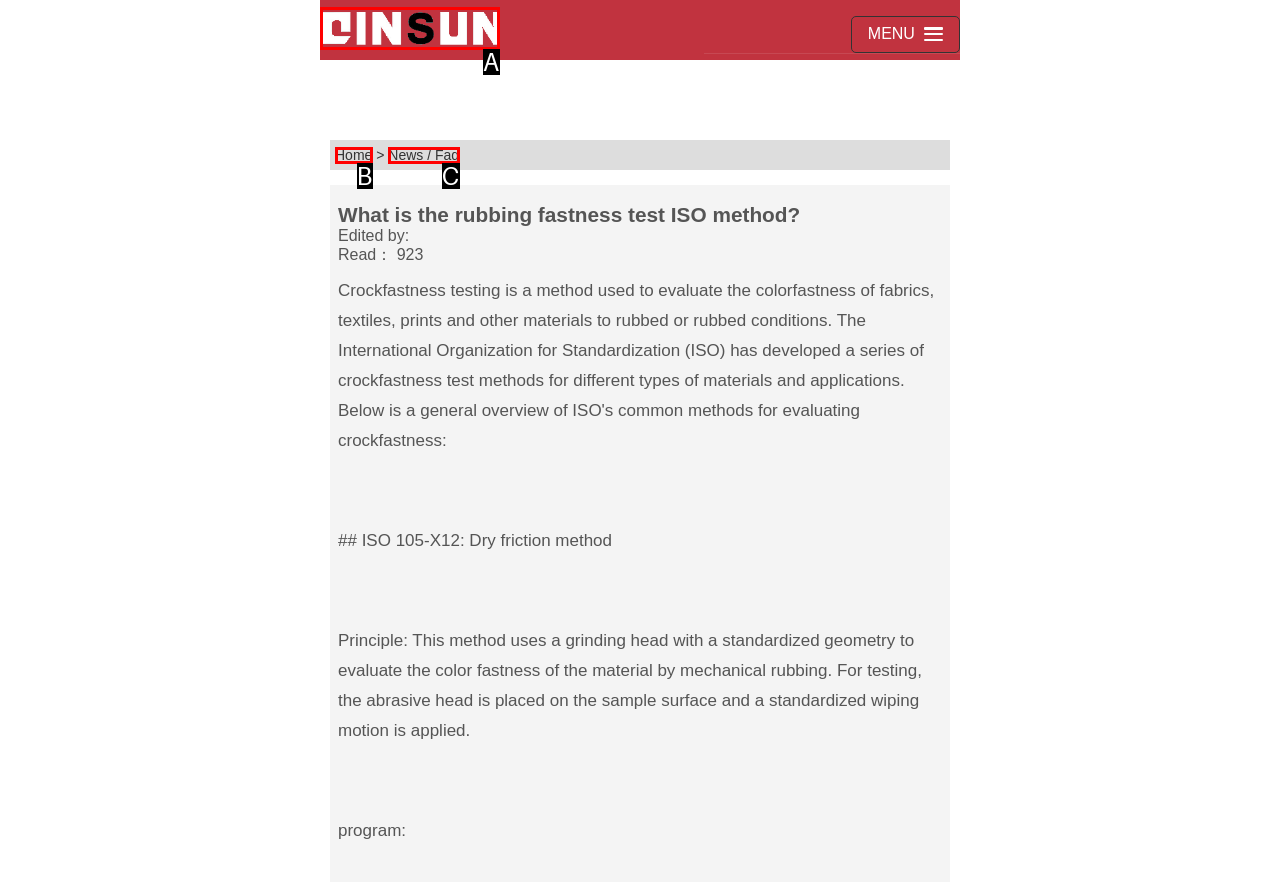Identify the HTML element that corresponds to the description: Home Provide the letter of the correct option directly.

B